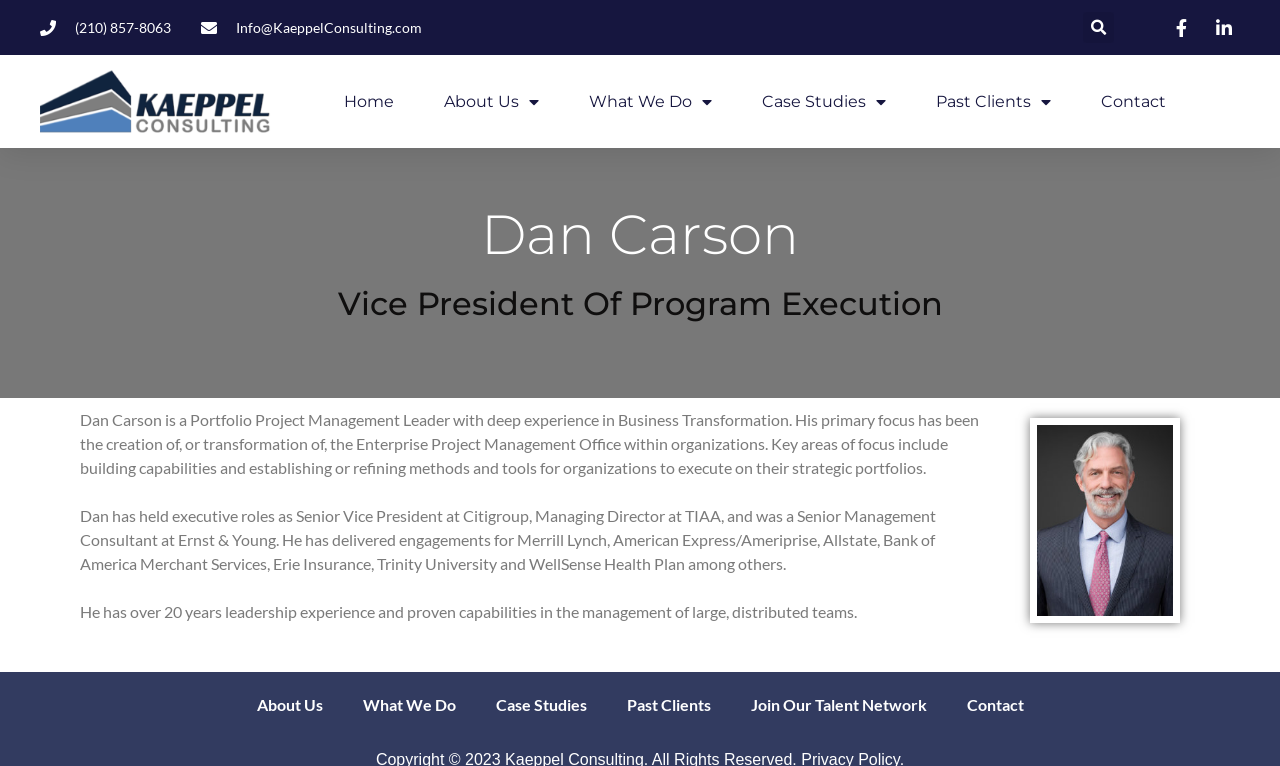Extract the bounding box coordinates for the UI element described as: "Case Studies".

[0.371, 0.891, 0.474, 0.951]